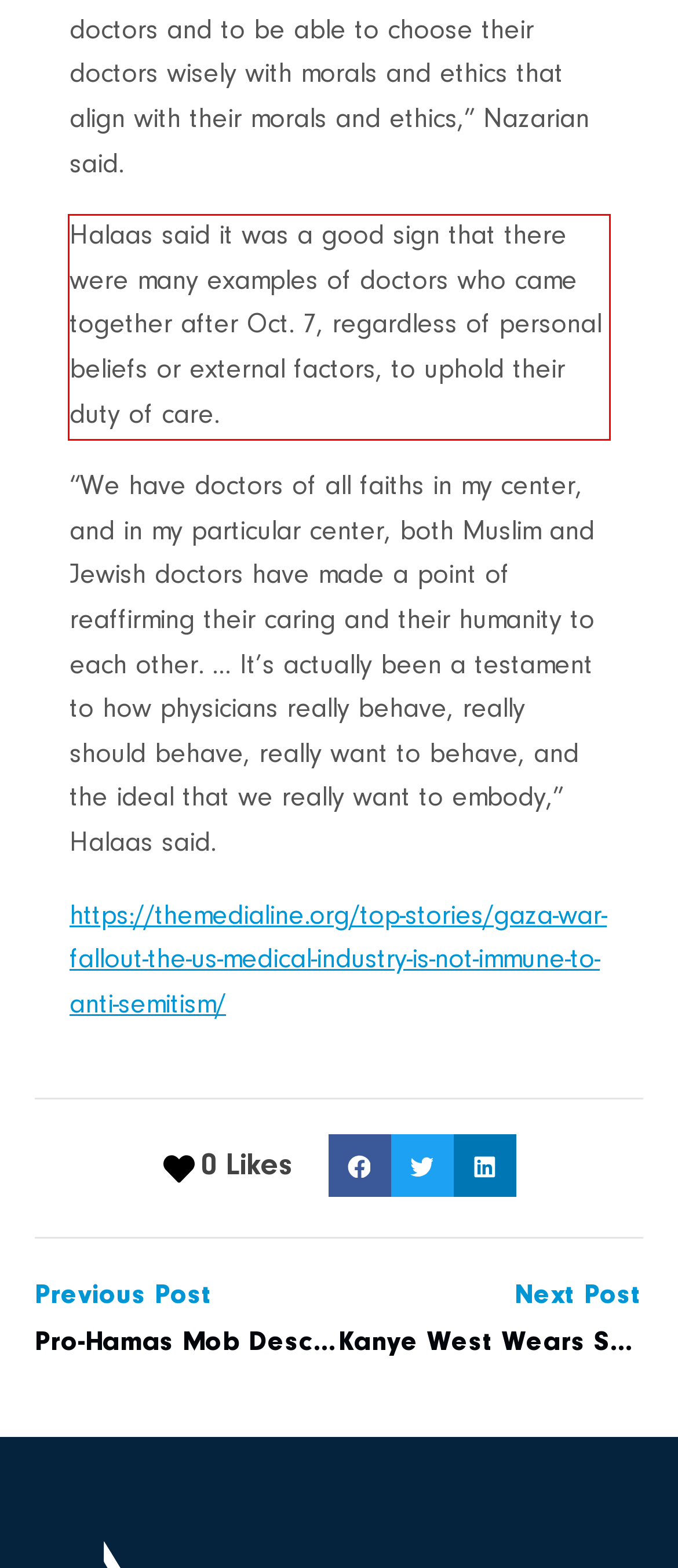Given a screenshot of a webpage, identify the red bounding box and perform OCR to recognize the text within that box.

Halaas said it was a good sign that there were many examples of doctors who came together after Oct. 7, regardless of personal beliefs or external factors, to uphold their duty of care.